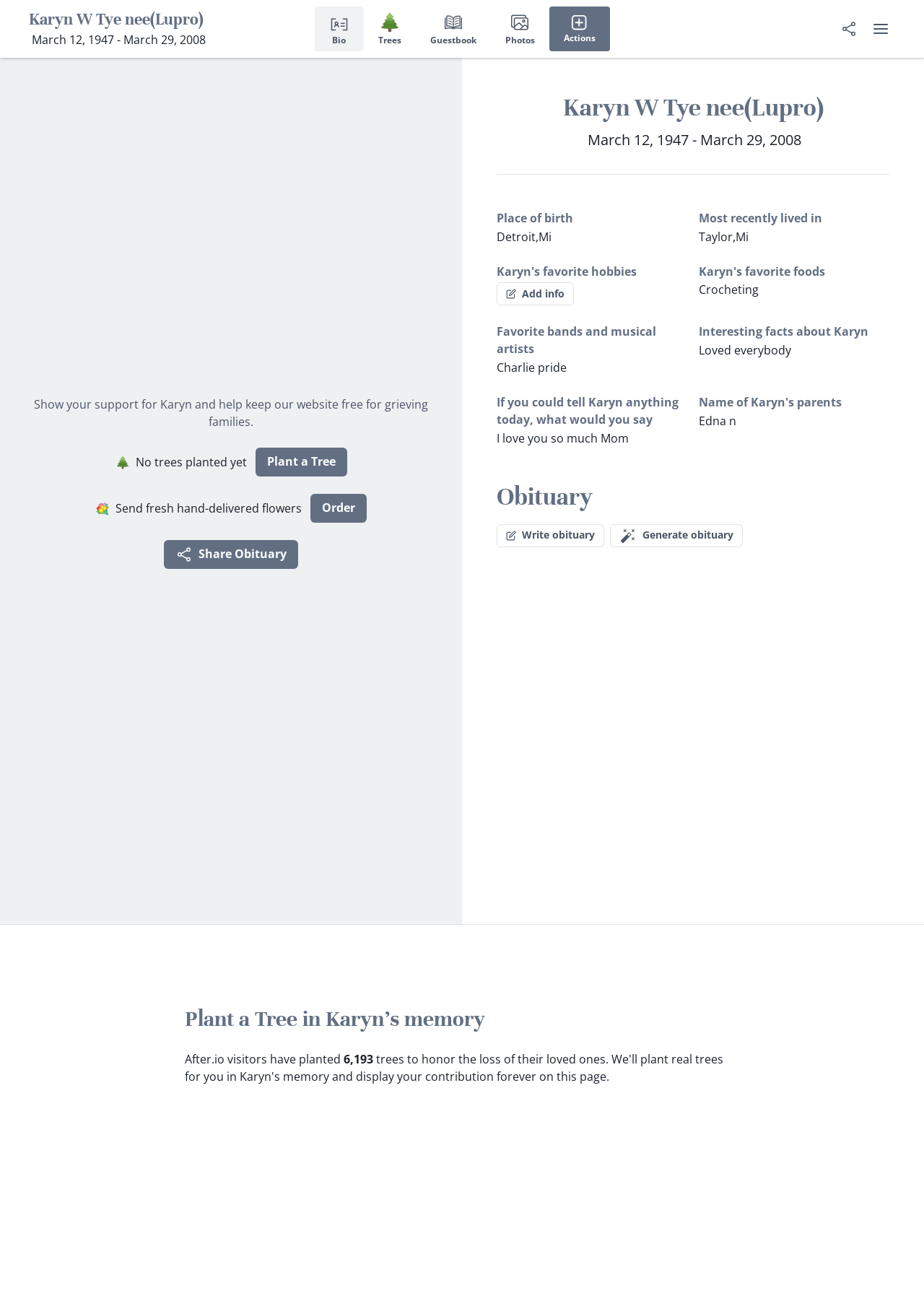Find the bounding box coordinates for the element described here: "Add info".

[0.538, 0.217, 0.621, 0.235]